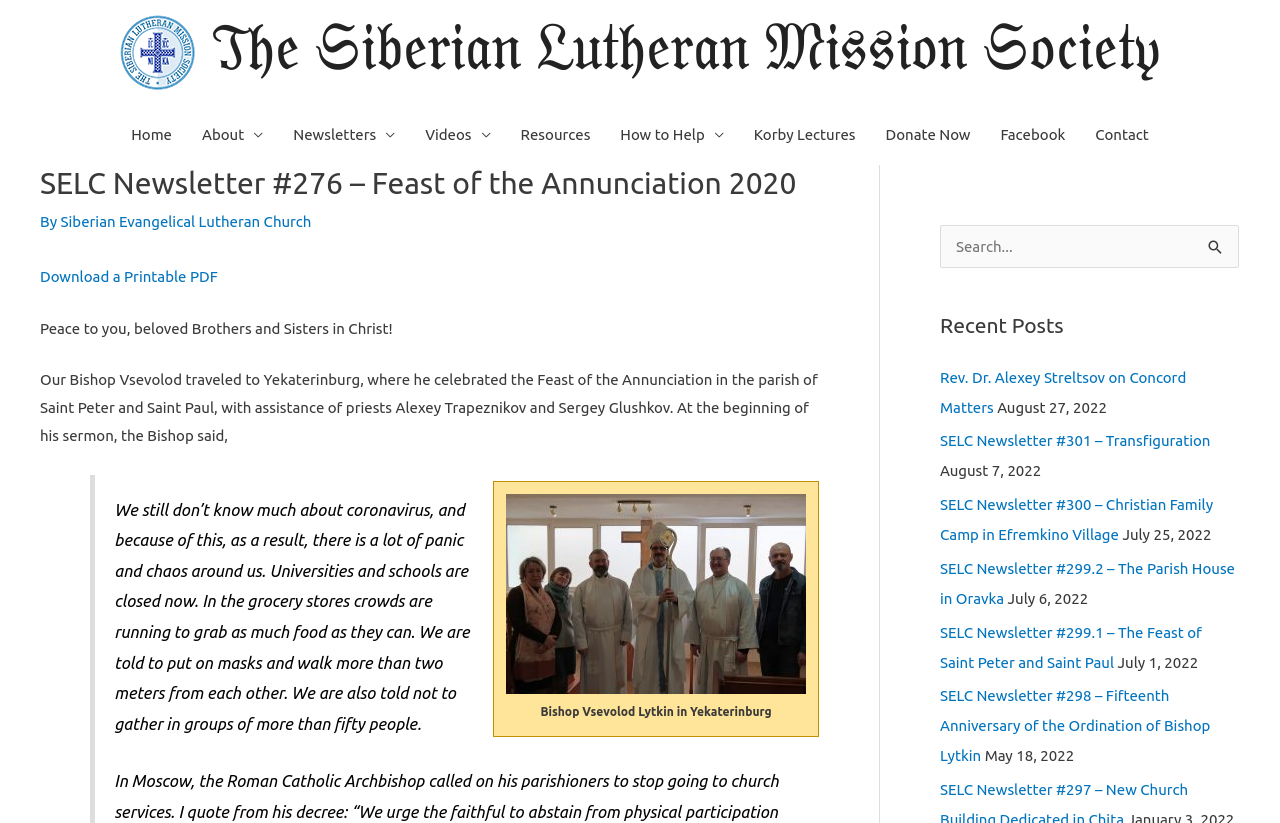Show the bounding box coordinates for the HTML element described as: "Newsletters".

[0.217, 0.128, 0.32, 0.2]